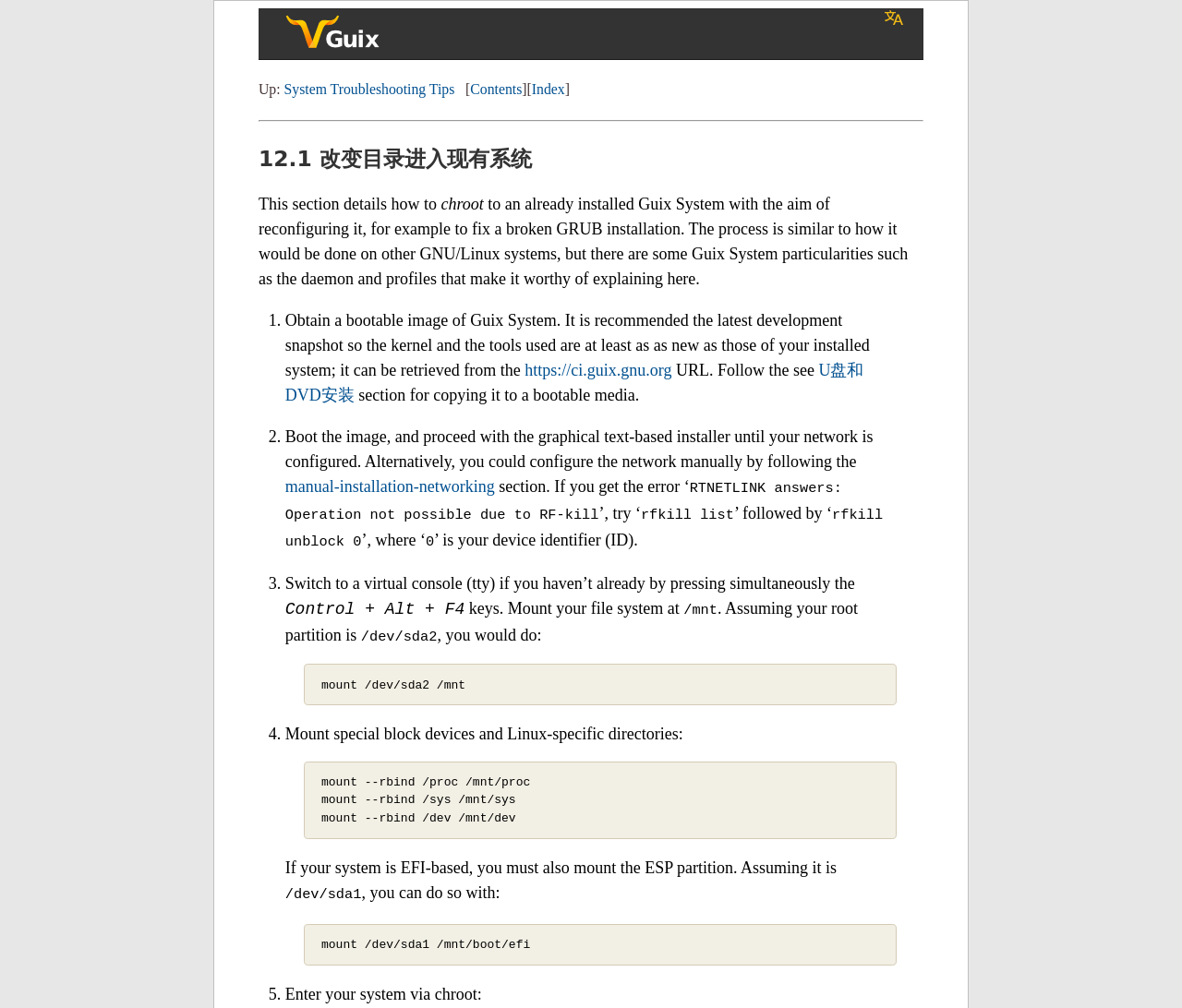What is the purpose of mounting special block devices and Linux-specific directories?
Using the information from the image, give a concise answer in one word or a short phrase.

To prepare the system for chroot